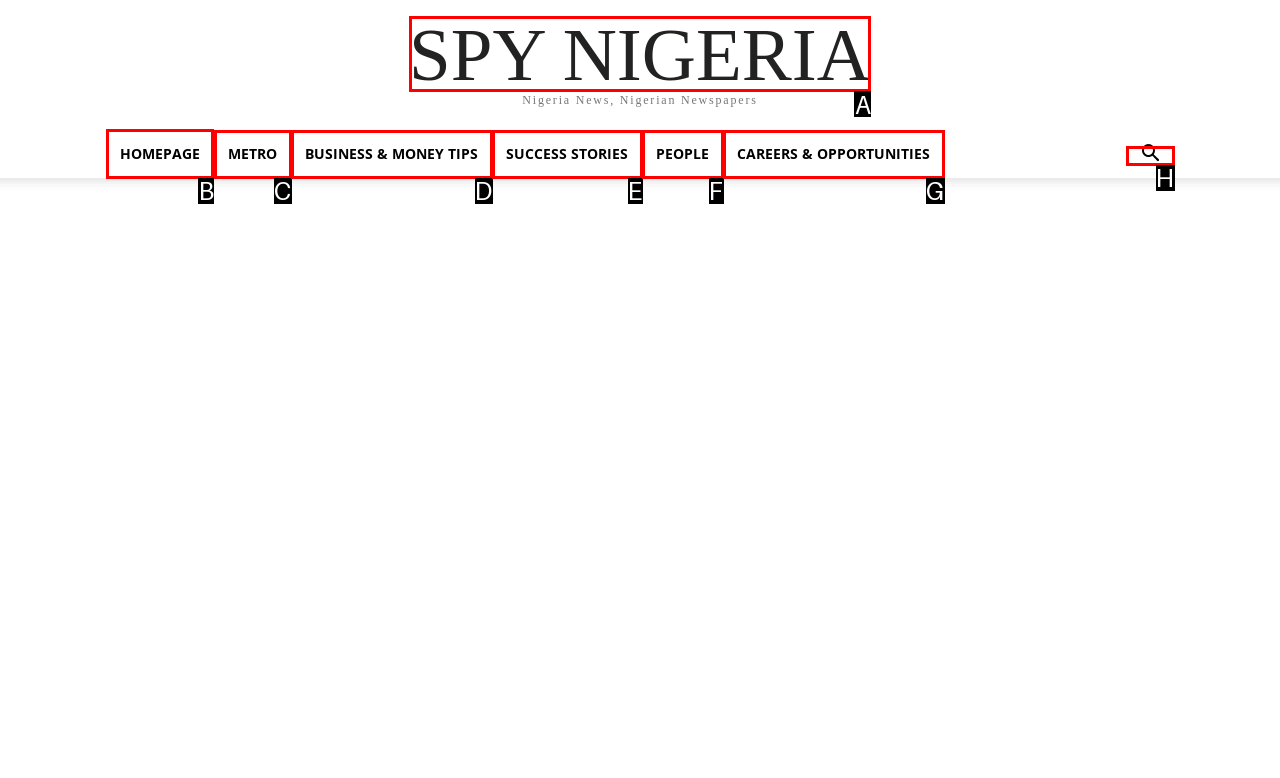Determine which HTML element to click on in order to complete the action: go to homepage.
Reply with the letter of the selected option.

B